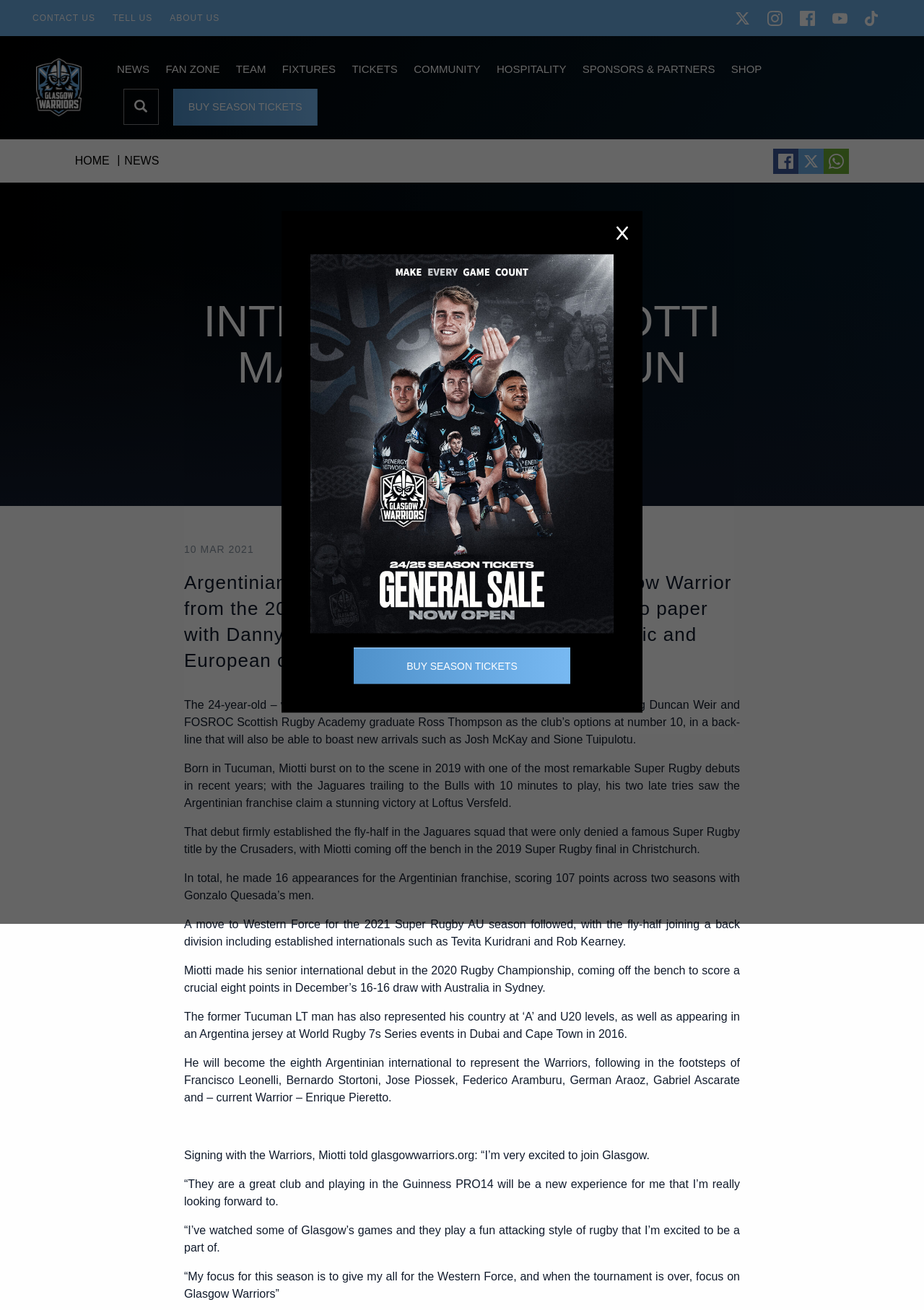Offer an in-depth caption of the entire webpage.

This webpage is about Glasgow Warriors, a rugby team, and features an article about Argentina international Domingo Miotti joining the team. At the top of the page, there are several links to different sections of the website, including "CONTACT US", "TELL US", "ABOUT US", and social media links. Below these links, there is a navigation menu with links to "HOME", "NEWS", "FAN ZONE", "TEAM", "FIXTURES", "TICKETS", "COMMUNITY", "HOSPITALITY", "SPONSORS & PARTNERS", and "SHOP".

The main article is divided into several sections. The title "ARGENTINA INTERNATIONAL MIOTTI MAKES SCOTSTOUN SWITCH" is prominently displayed, followed by the date "10 MAR 2021". The article then provides a brief overview of Miotti's career, including his debut with the Jaguares in 2019 and his experience playing for Western Force in the 2021 Super Rugby AU season.

The article continues to detail Miotti's international career, including his debut with Argentina in the 2020 Rugby Championship and his appearances in World Rugby 7s Series events. It also mentions that he will become the eighth Argentinian international to represent the Warriors.

There are several quotes from Miotti throughout the article, where he expresses his excitement to join the Warriors and play in the Guinness PRO14. The article concludes with a mention of Miotti's focus on giving his all for the Western Force before joining the Warriors.

On the right side of the page, there is a search box and a "BUY SEASON TICKETS" button. At the bottom of the page, there are links to share the article on social media platforms, including Facebook, Twitter, and Whatsapp.